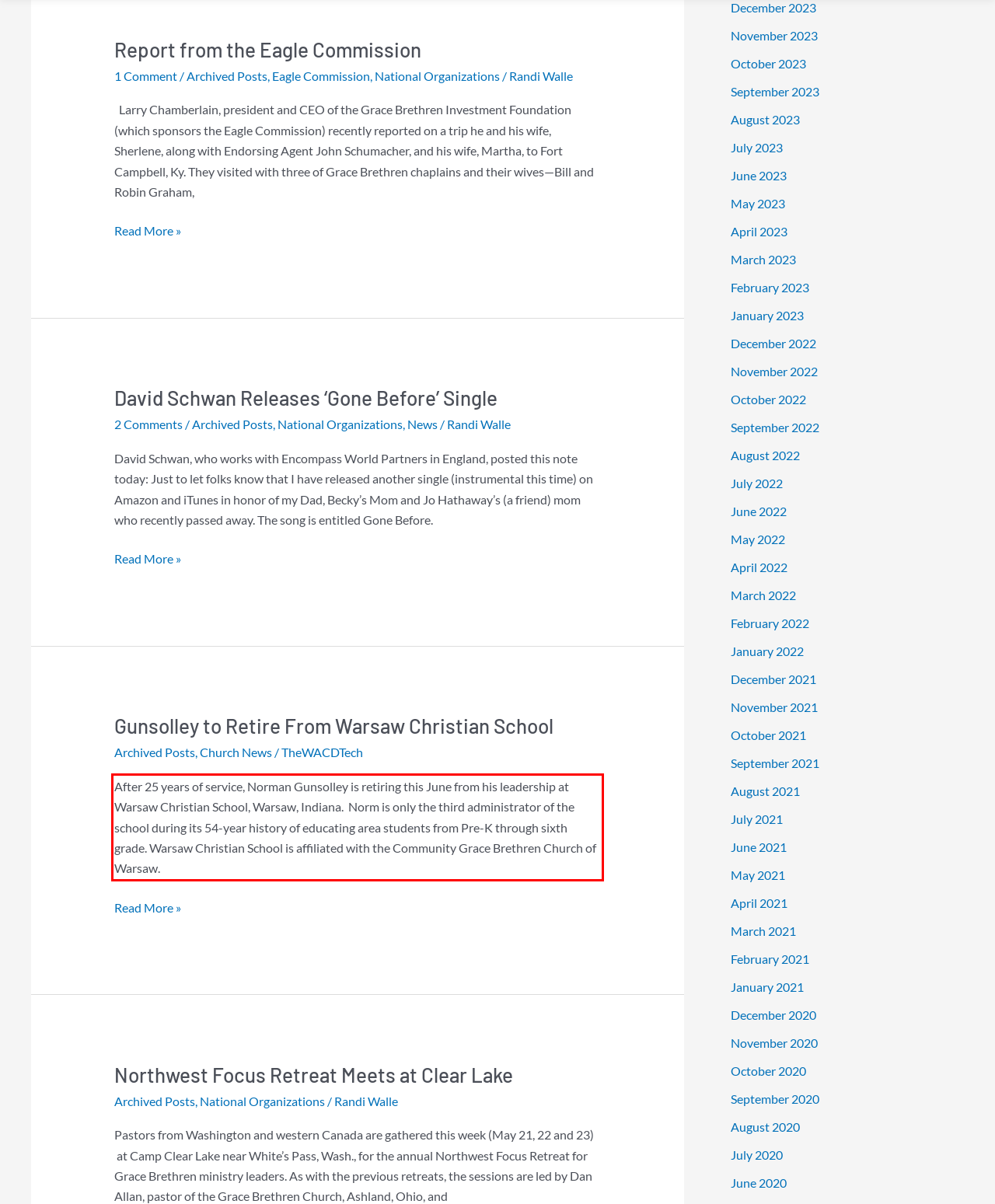You are presented with a screenshot containing a red rectangle. Extract the text found inside this red bounding box.

After 25 years of service, Norman Gunsolley is retiring this June from his leadership at Warsaw Christian School, Warsaw, Indiana. Norm is only the third administrator of the school during its 54-year history of educating area students from Pre-K through sixth grade. Warsaw Christian School is affiliated with the Community Grace Brethren Church of Warsaw.